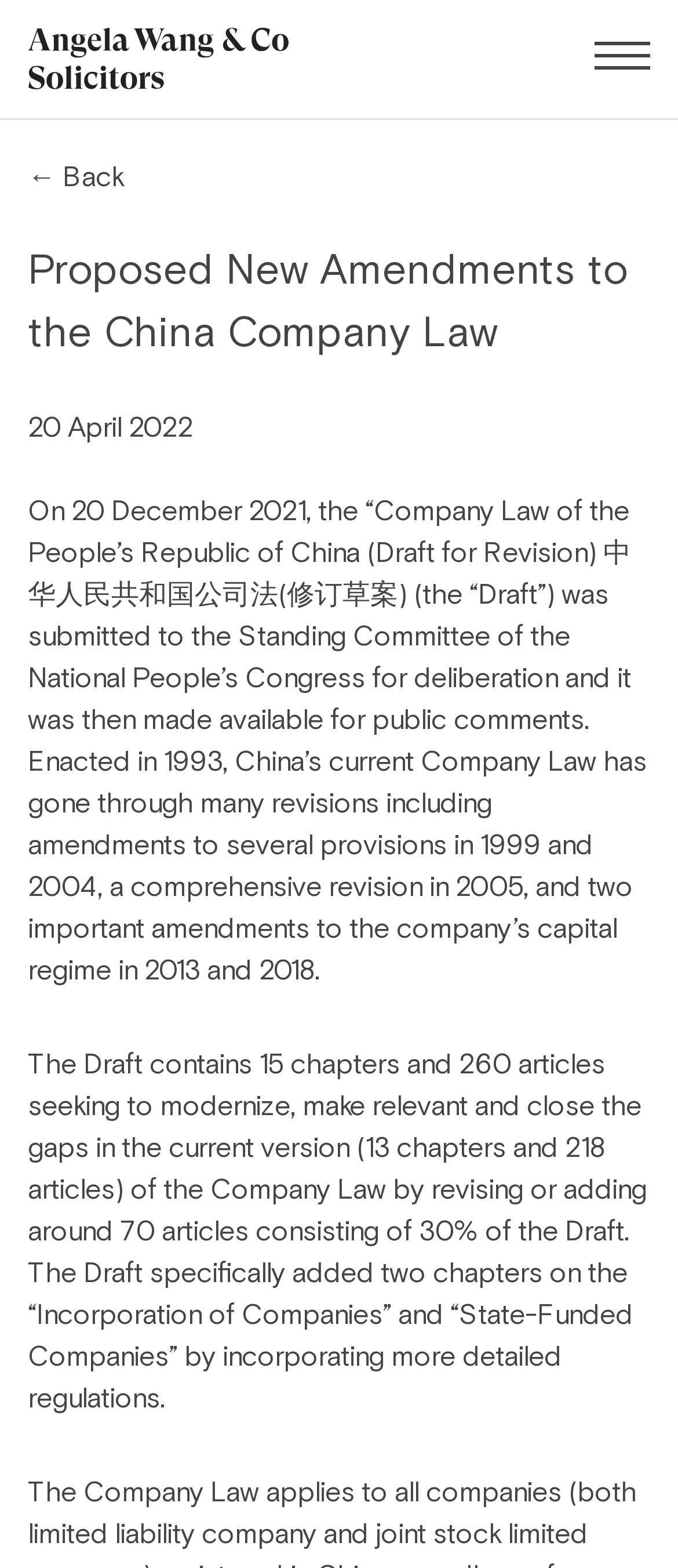Please answer the following question using a single word or phrase: 
What is the date of the proposed amendments?

20 April 2022